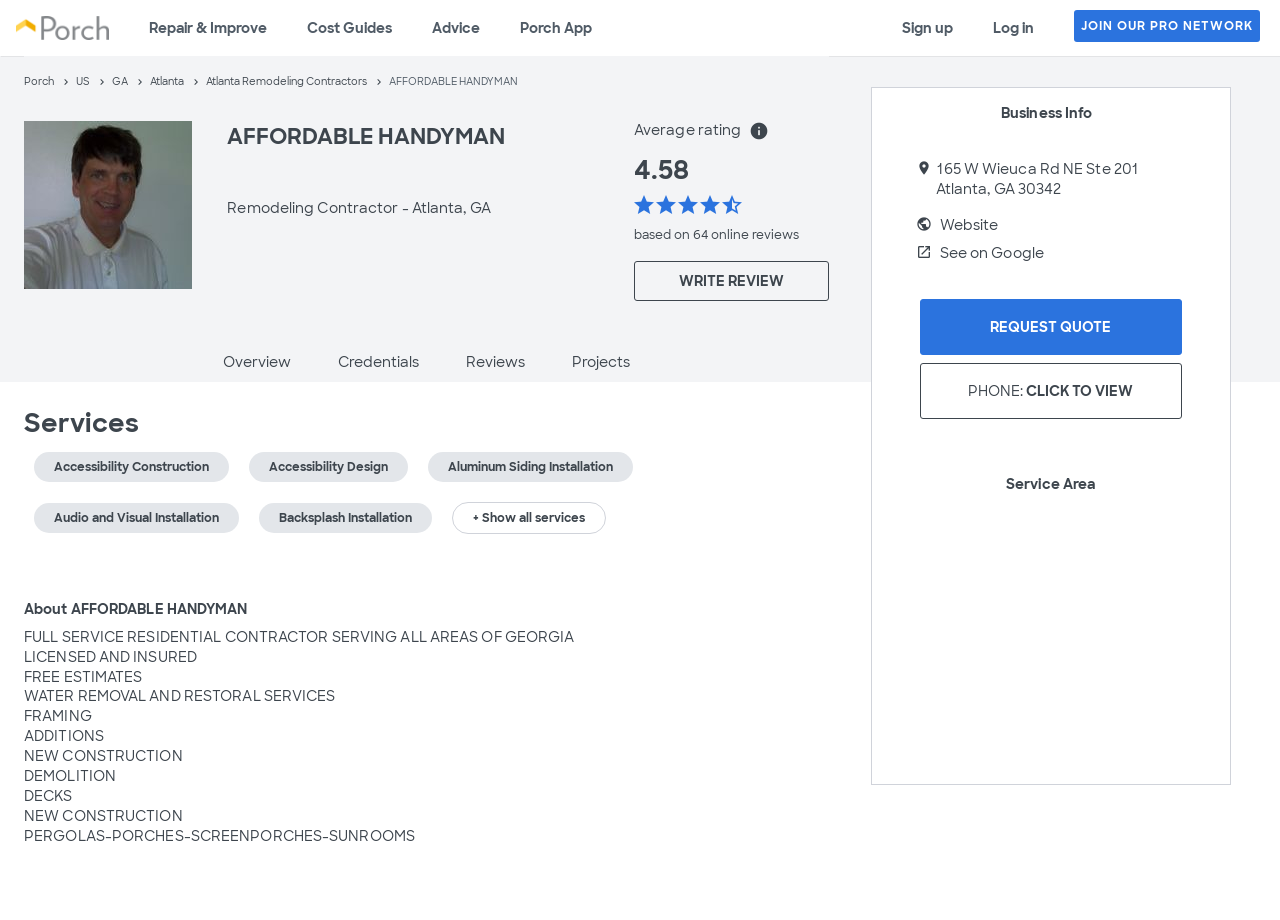Provide your answer to the question using just one word or phrase: What services does this contractor provide?

Accessibility Construction, etc.